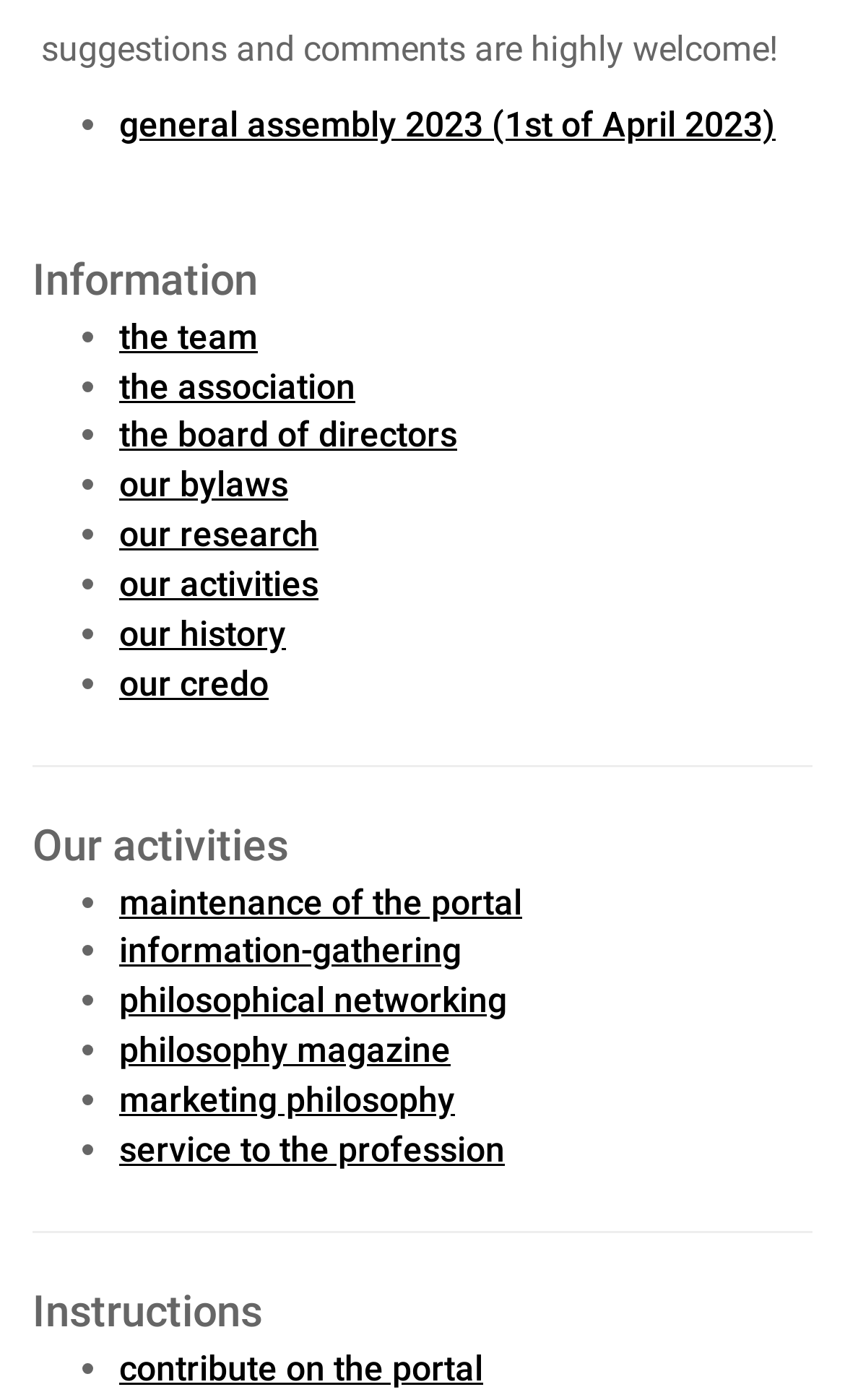Find the bounding box coordinates of the clickable area required to complete the following action: "view general assembly 2023".

[0.141, 0.074, 0.918, 0.104]